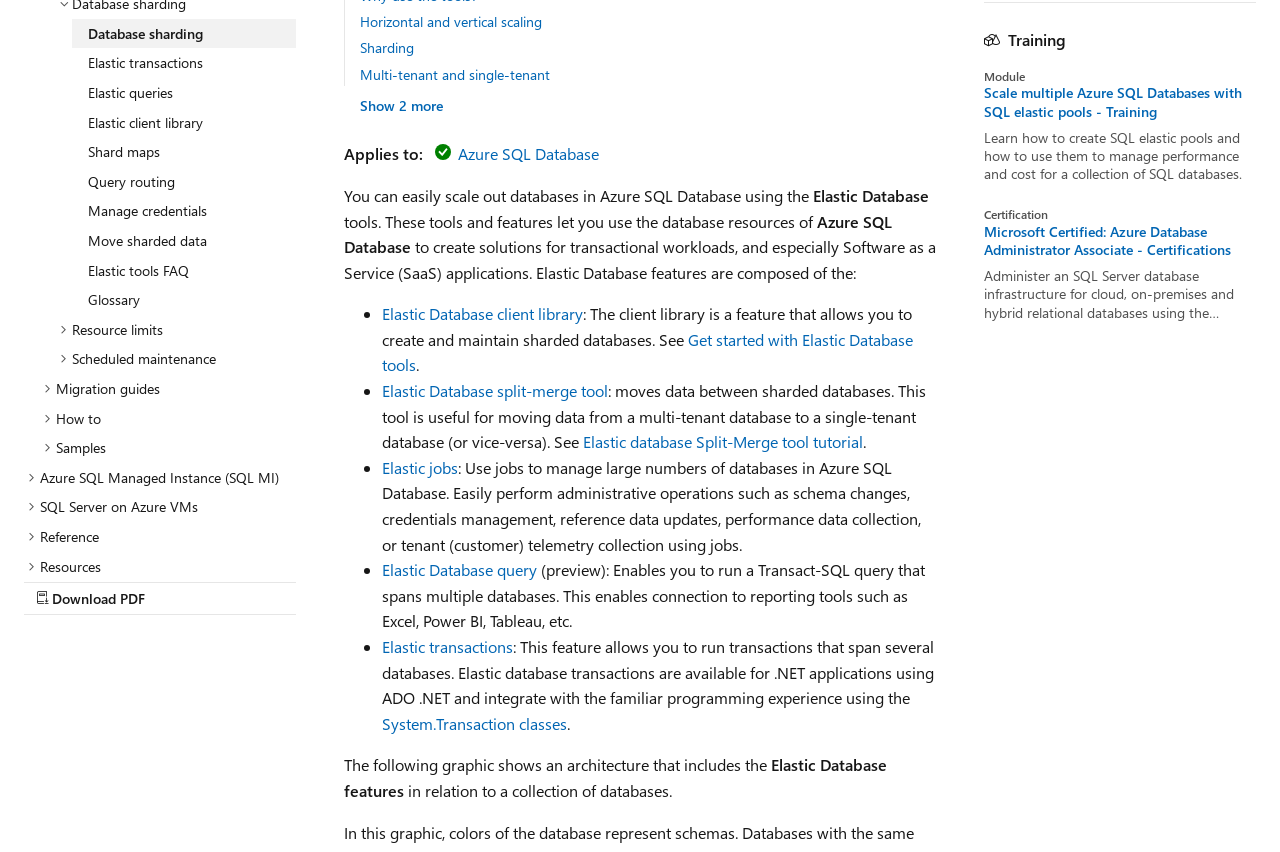Give the bounding box coordinates for the element described by: "Multi-tenant and single-tenant".

[0.281, 0.076, 0.43, 0.098]